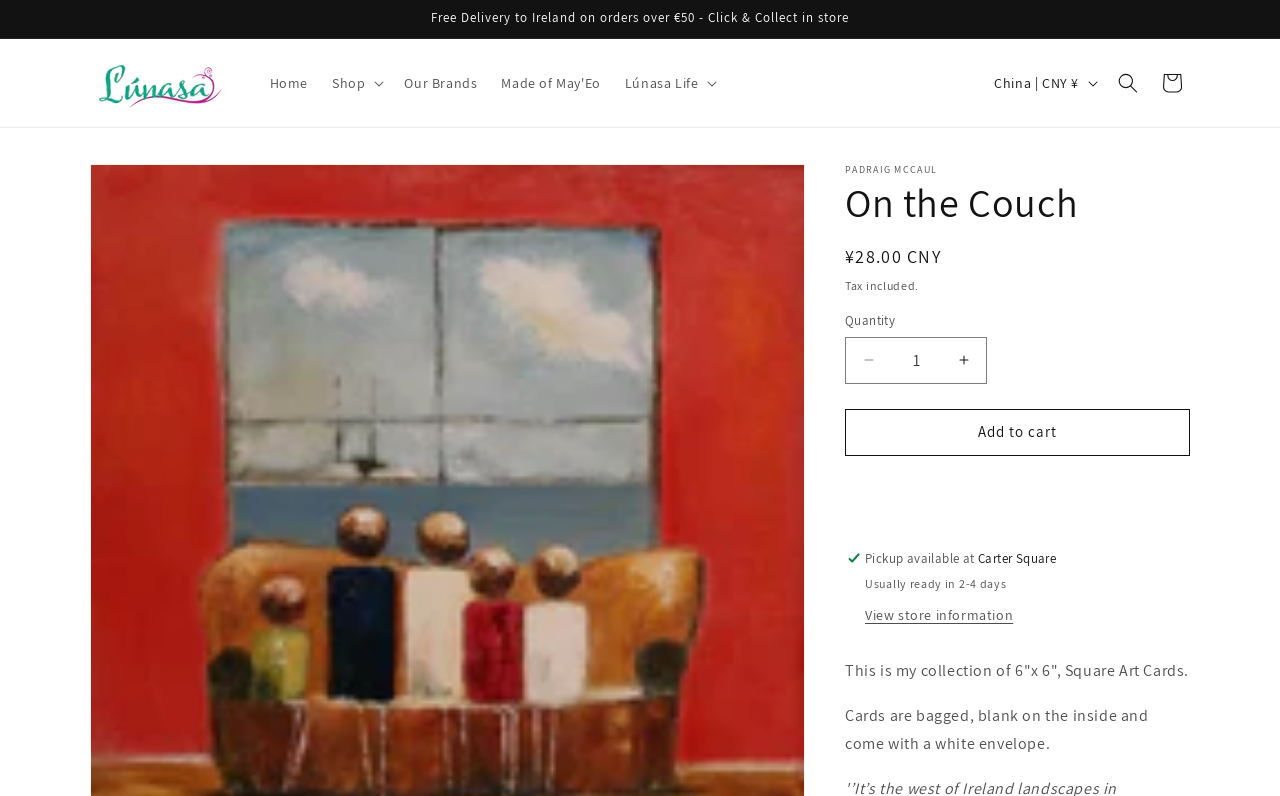Point out the bounding box coordinates of the section to click in order to follow this instruction: "Decrease quantity".

[0.661, 0.423, 0.696, 0.482]